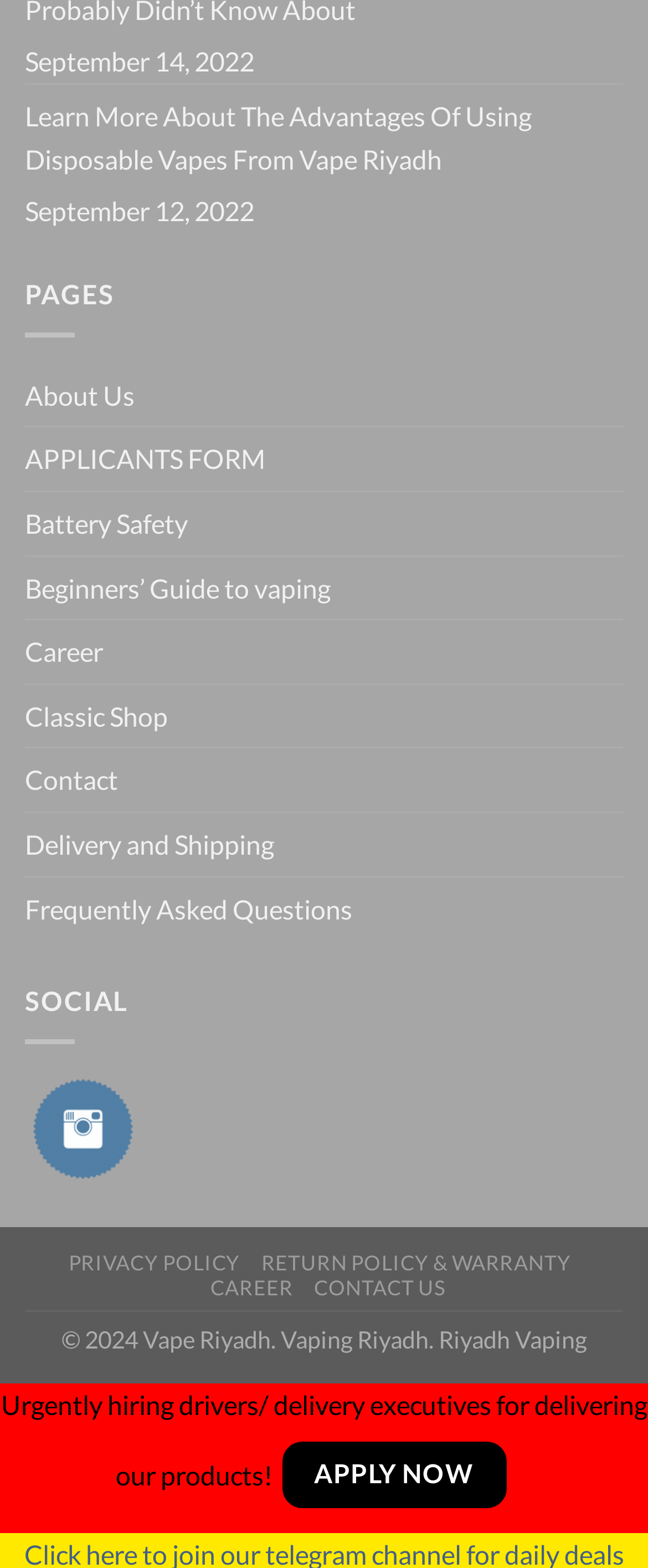Locate the bounding box for the described UI element: "Career". Ensure the coordinates are four float numbers between 0 and 1, formatted as [left, top, right, bottom].

[0.038, 0.396, 0.159, 0.436]